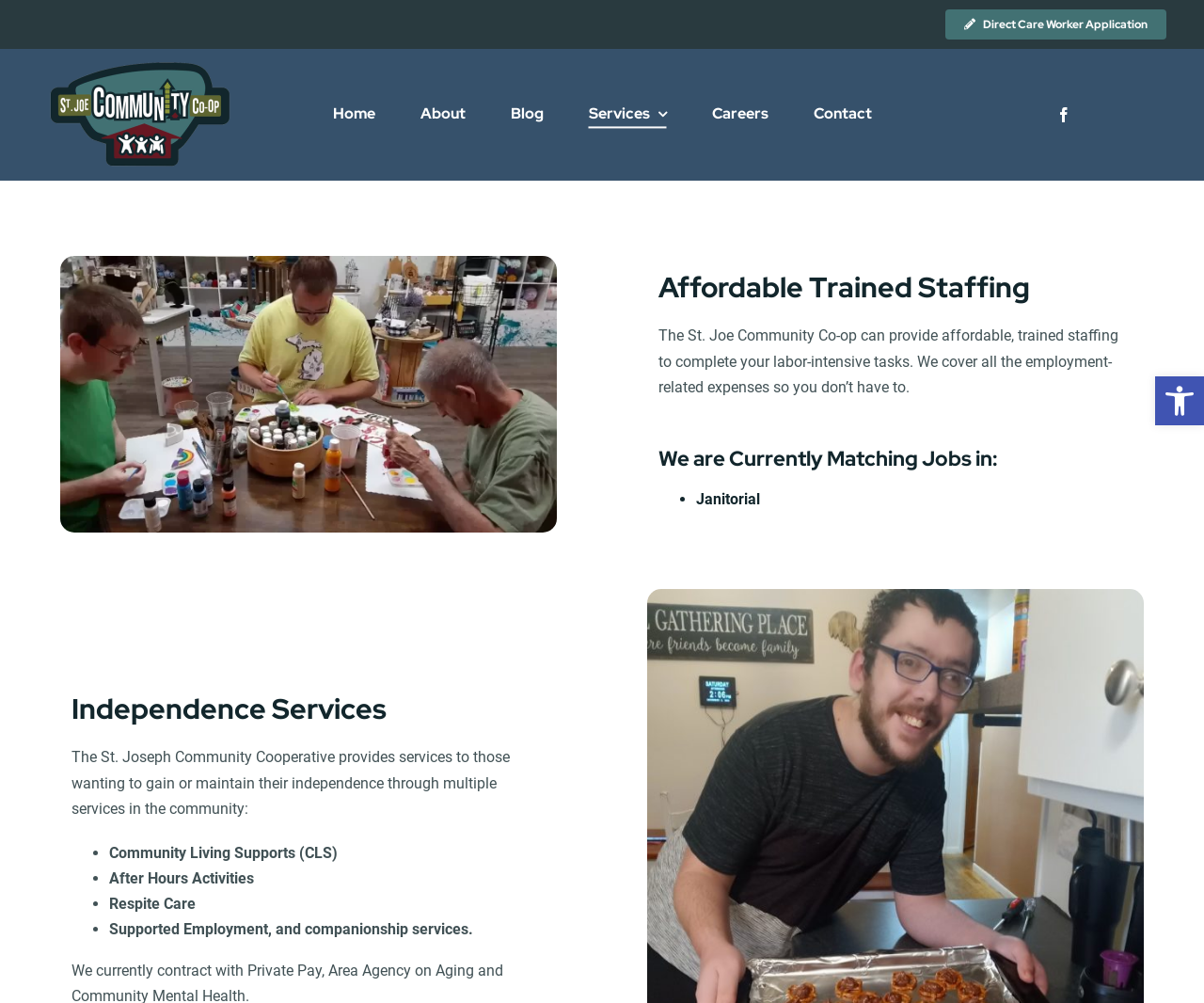Please answer the following query using a single word or phrase: 
What services are offered under Independence Services?

Multiple services